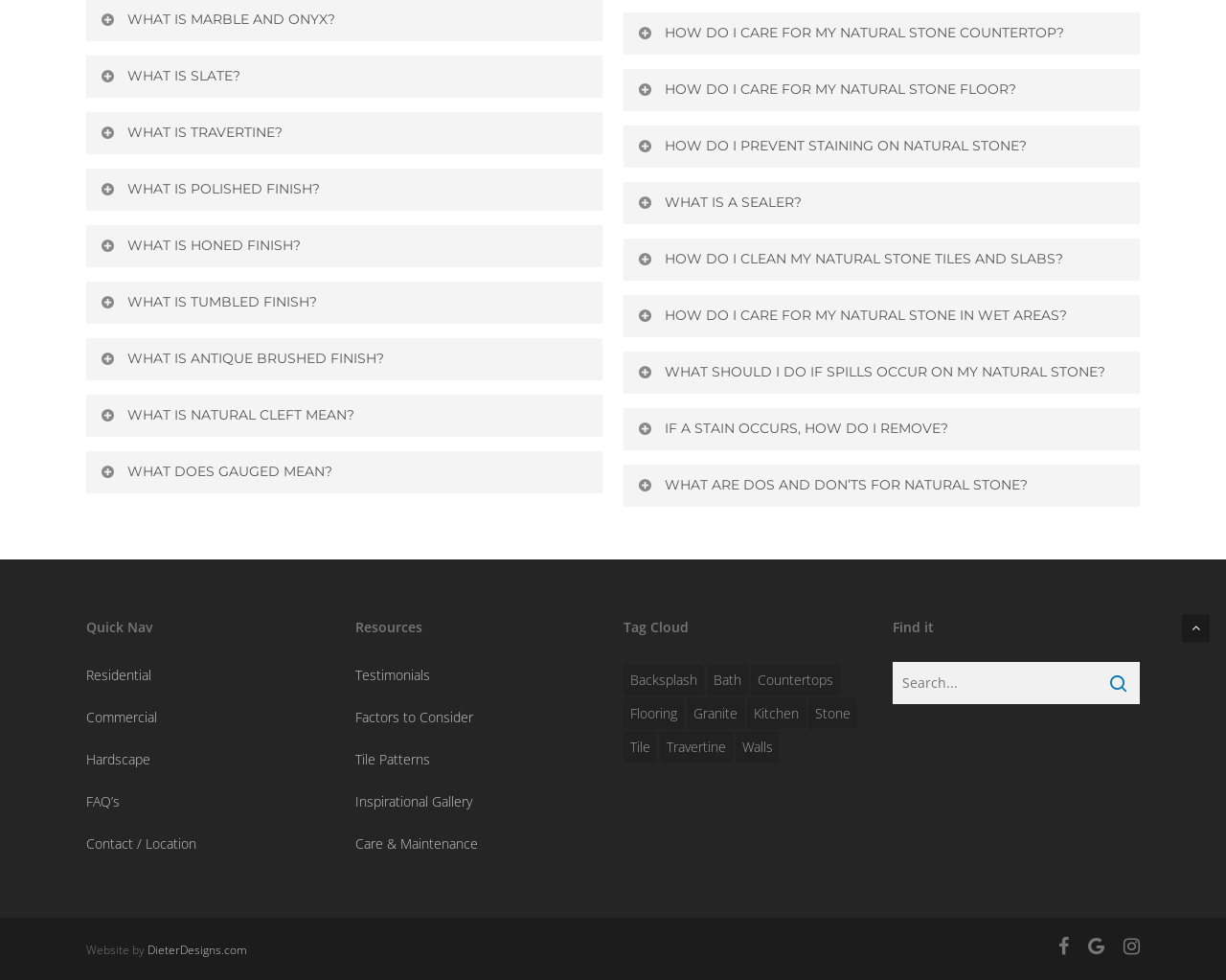Determine the bounding box coordinates in the format (top-left x, top-left y, bottom-right x, bottom-right y). Ensure all values are floating point numbers between 0 and 1. Identify the bounding box of the UI element described by: What is Natural Cleft mean?

[0.07, 0.403, 0.491, 0.446]